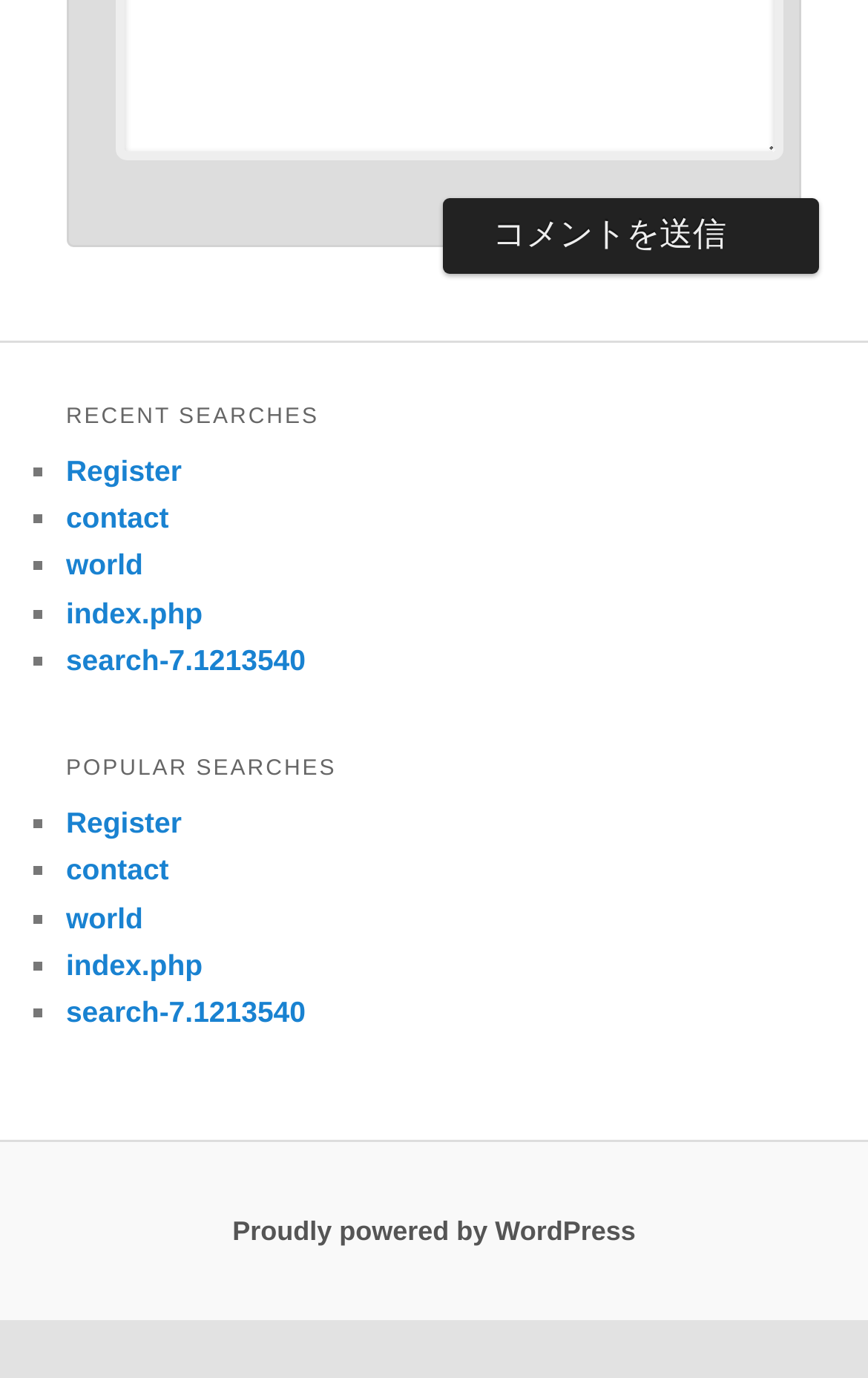What is the text at the bottom of the webpage?
From the details in the image, provide a complete and detailed answer to the question.

The text 'Proudly powered by WordPress' is located at the bottom of the webpage, which suggests that the webpage is built using the WordPress platform.